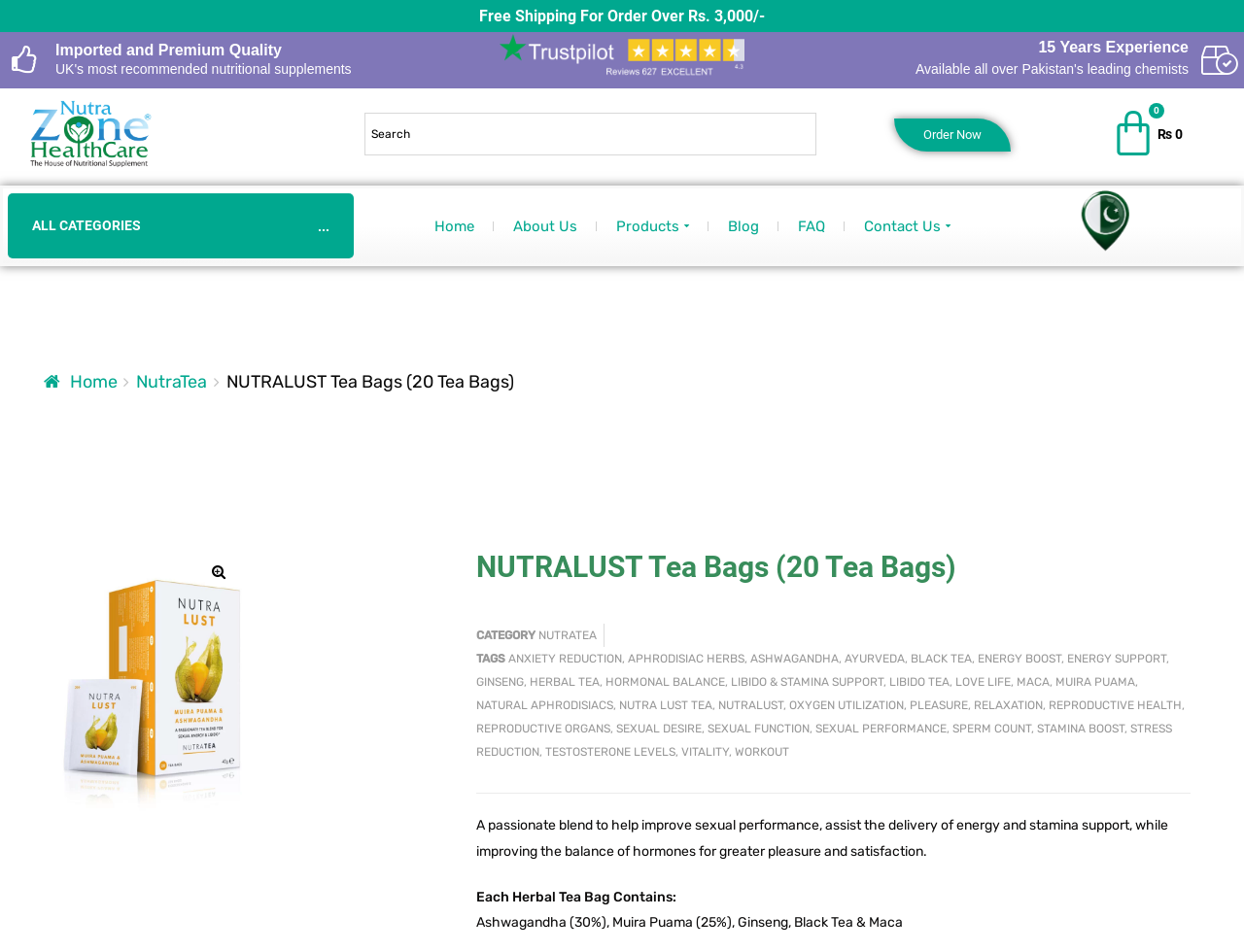What is the name of the product?
Provide a concise answer using a single word or phrase based on the image.

NUTRALUST Tea Bags